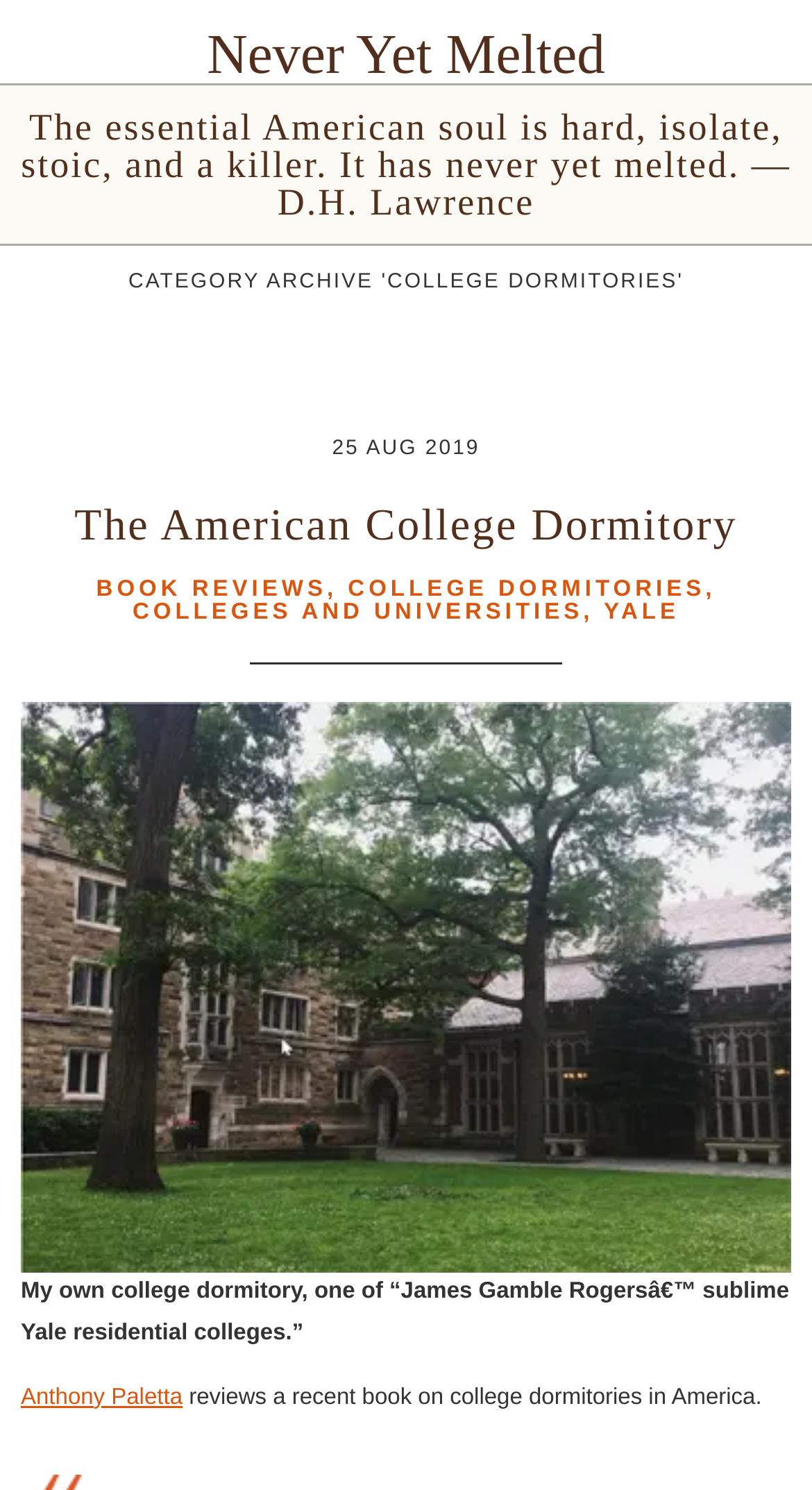What is the description of the image?
Analyze the screenshot and provide a detailed answer to the question.

I inferred this answer by looking at the image and the text 'My own college dormitory, one of “James Gamble Rogersâ€™ sublime Yale residential colleges.”' which suggests that the image is a description of the author's own college dormitory.